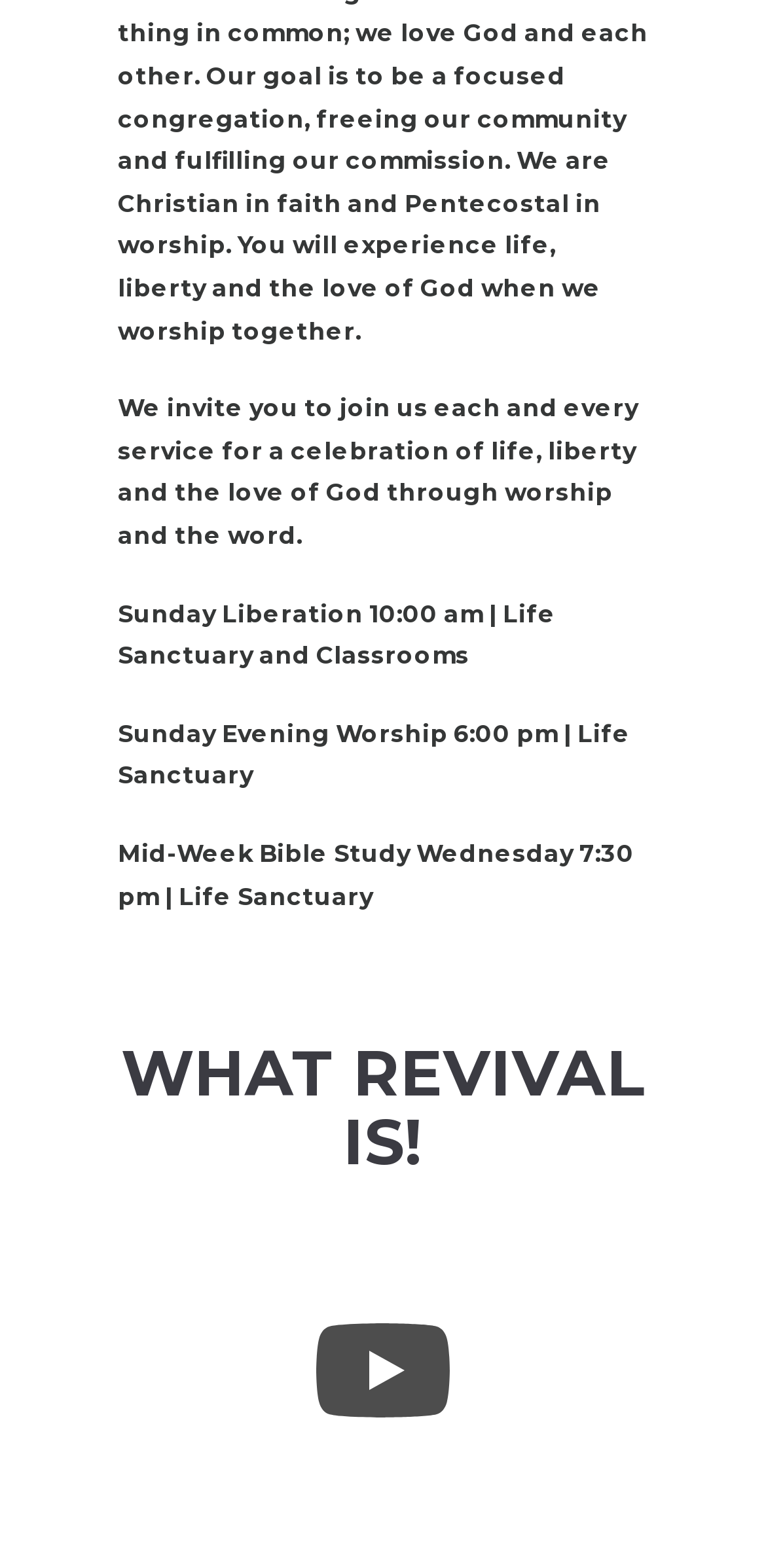What is the location of the Sunday Evening Worship service?
Using the information from the image, provide a comprehensive answer to the question.

I found the answer by looking at the text 'Sunday Evening Worship' and the subsequent text '6:00 pm | Life Sanctuary', which indicates that the location of the Sunday Evening Worship service is Life Sanctuary.